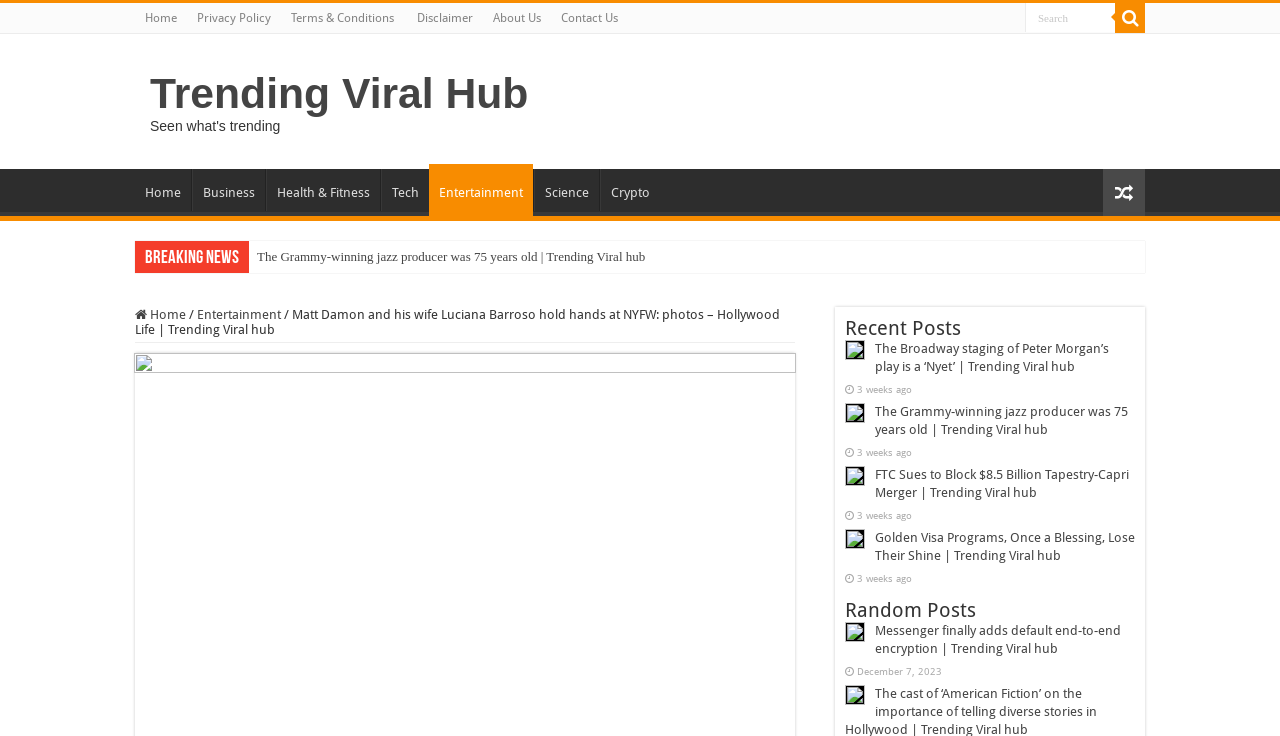Create a detailed narrative of the webpage’s visual and textual elements.

This webpage is about Trending Viral Hub, a news and entertainment website. At the top, there are several links to different sections of the website, including Home, Privacy Policy, Terms & Conditions, Disclaimer, and About Us. Next to these links, there is a search bar and a button with a magnifying glass icon.

Below the top navigation, there is a heading that reads "Trending Viral Hub Seen what's trending" with a link to the website's homepage. Underneath, there are more links to different categories, such as Business, Health & Fitness, Tech, Entertainment, and Science.

To the right of these category links, there is a section with a "Breaking News" heading, followed by a link to a news article about the FTC suing to block a merger.

The main content of the webpage is divided into two sections: Recent Posts and Random Posts. The Recent Posts section has several headings, each with a link to a news article, along with a timestamp indicating when the article was posted. The articles are about various topics, including entertainment news, business news, and jazz music. Each article has a "share" icon next to it.

The Random Posts section is similar, with headings and links to news articles, along with timestamps and share icons. The articles in this section appear to be a mix of entertainment and technology news.

At the very bottom of the webpage, there is a link to the website's homepage, as well as a copyright symbol and the year 2023.